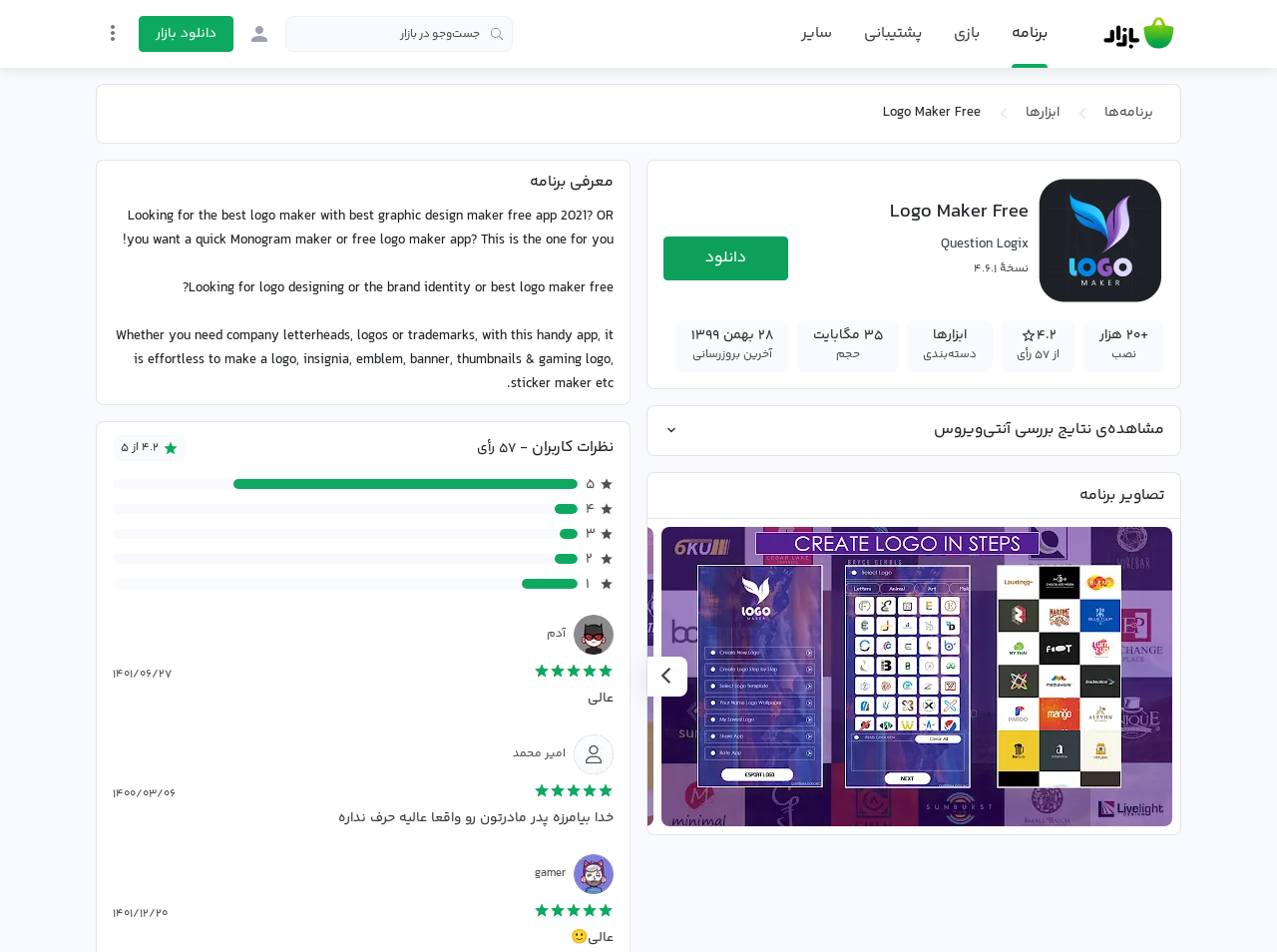Please provide the bounding box coordinates for the element that needs to be clicked to perform the instruction: "View program information". The coordinates must consist of four float numbers between 0 and 1, formatted as [left, top, right, bottom].

[0.683, 0.106, 0.777, 0.133]